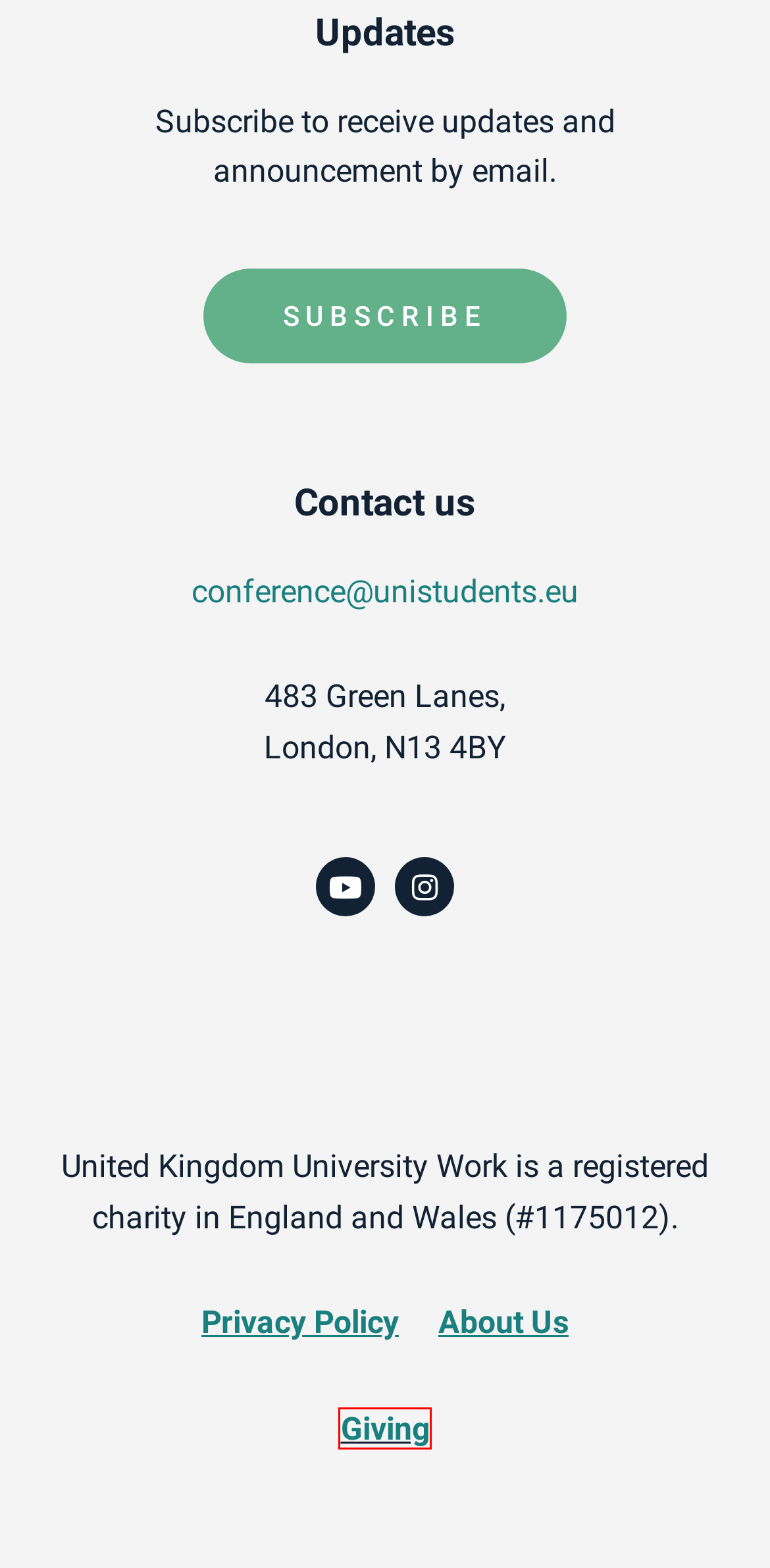Examine the screenshot of a webpage featuring a red bounding box and identify the best matching webpage description for the new page that results from clicking the element within the box. Here are the options:
A. Christian Students at Uni – Lovers of Christ and Seekers of the Truth
B. 4 July 2023 – Christian Students at Uni
C. United Kingdom University Work
D. California Part 1: Day 4 – Entering into the divine and mystical realm! – Christian Students at Uni
E. US Blending 2023 – Christian Students at Uni
F. About Us – Christian Students at Uni
G. Privacy Policy – Christian Students at Uni
H. Giving – Christian Students at Uni

H